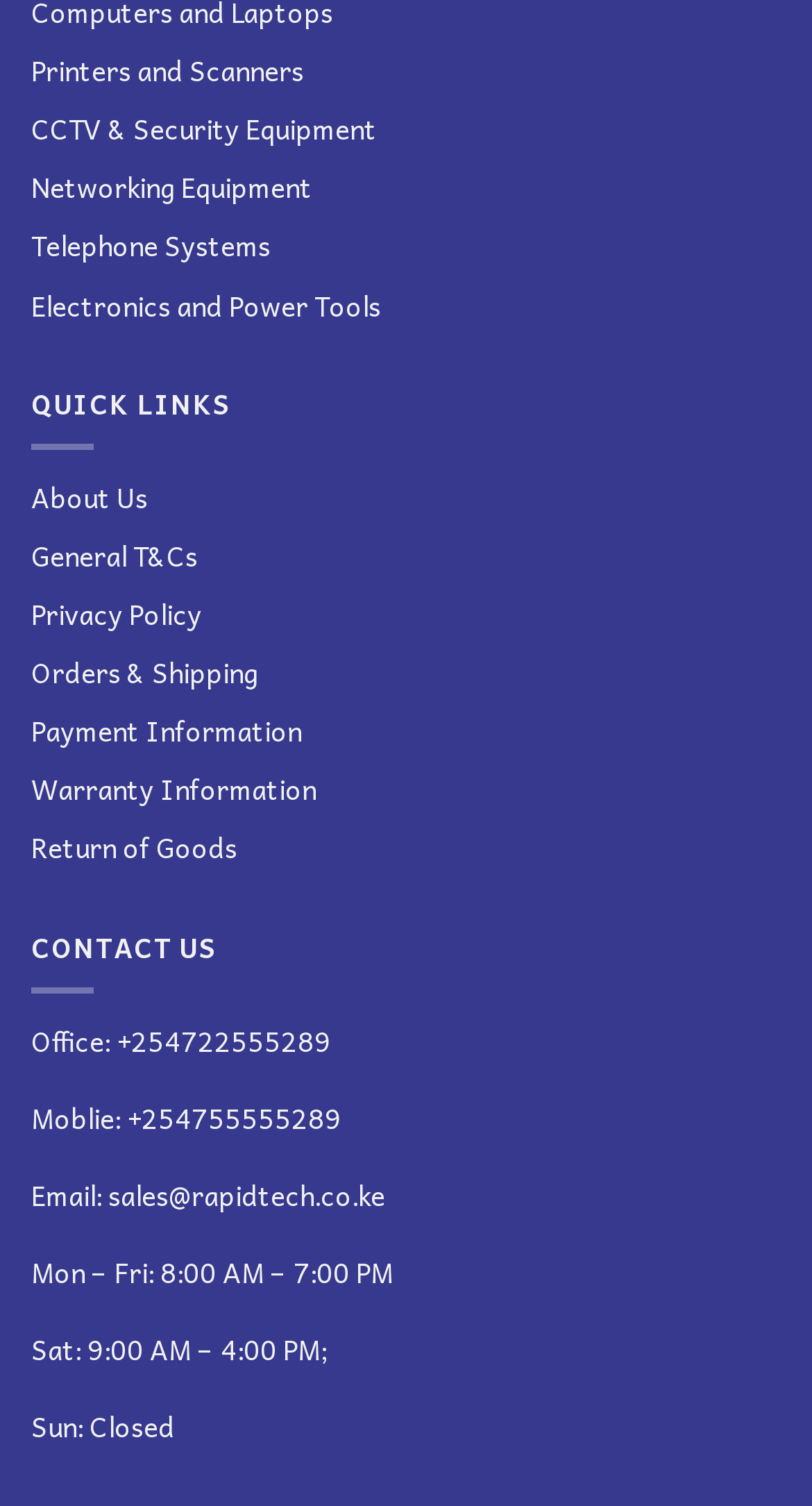Pinpoint the bounding box coordinates of the area that should be clicked to complete the following instruction: "join our mailing list". The coordinates must be given as four float numbers between 0 and 1, i.e., [left, top, right, bottom].

None